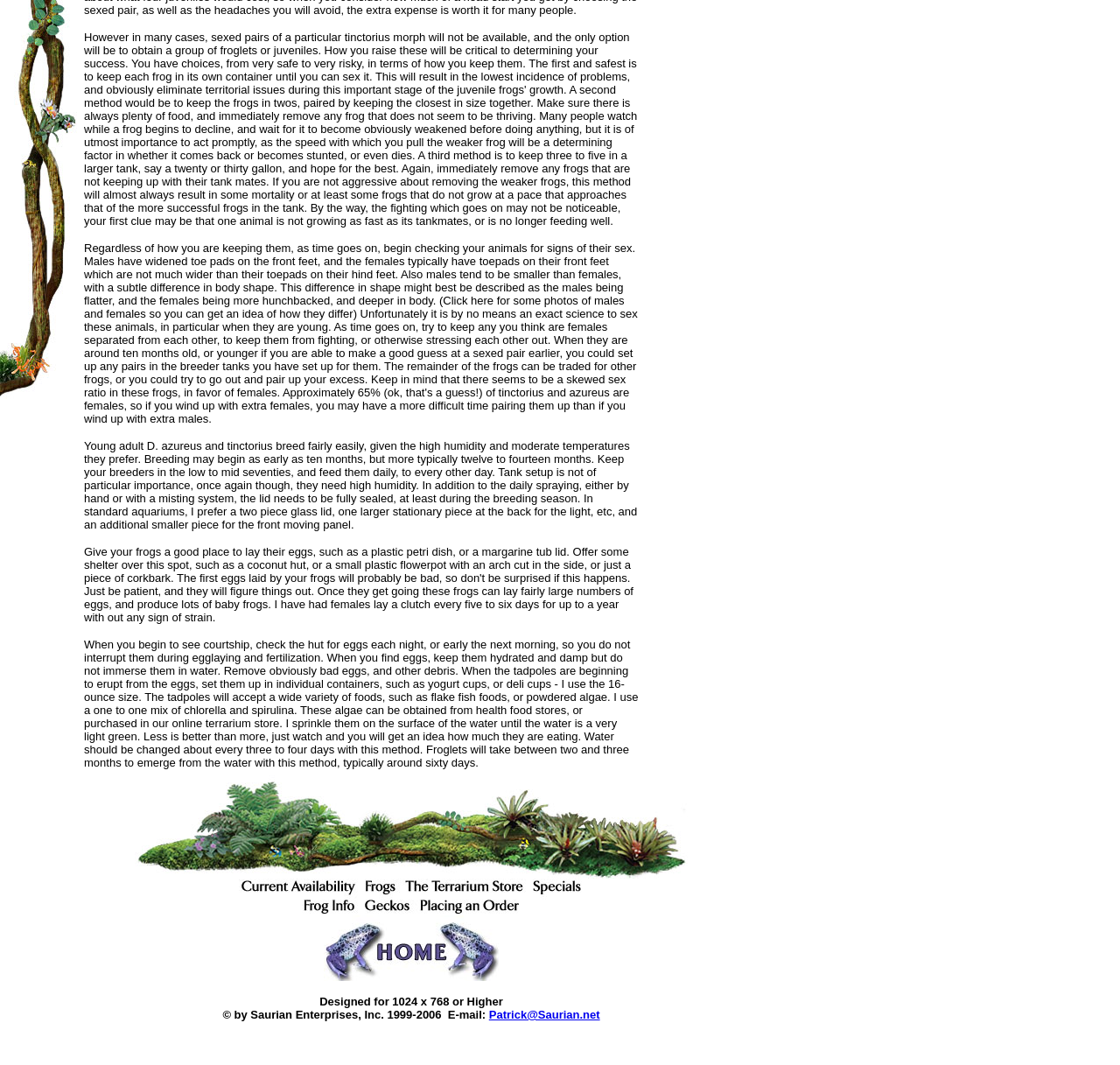Based on the element description: "Patrick@Saurian.net", identify the UI element and provide its bounding box coordinates. Use four float numbers between 0 and 1, [left, top, right, bottom].

[0.437, 0.947, 0.536, 0.959]